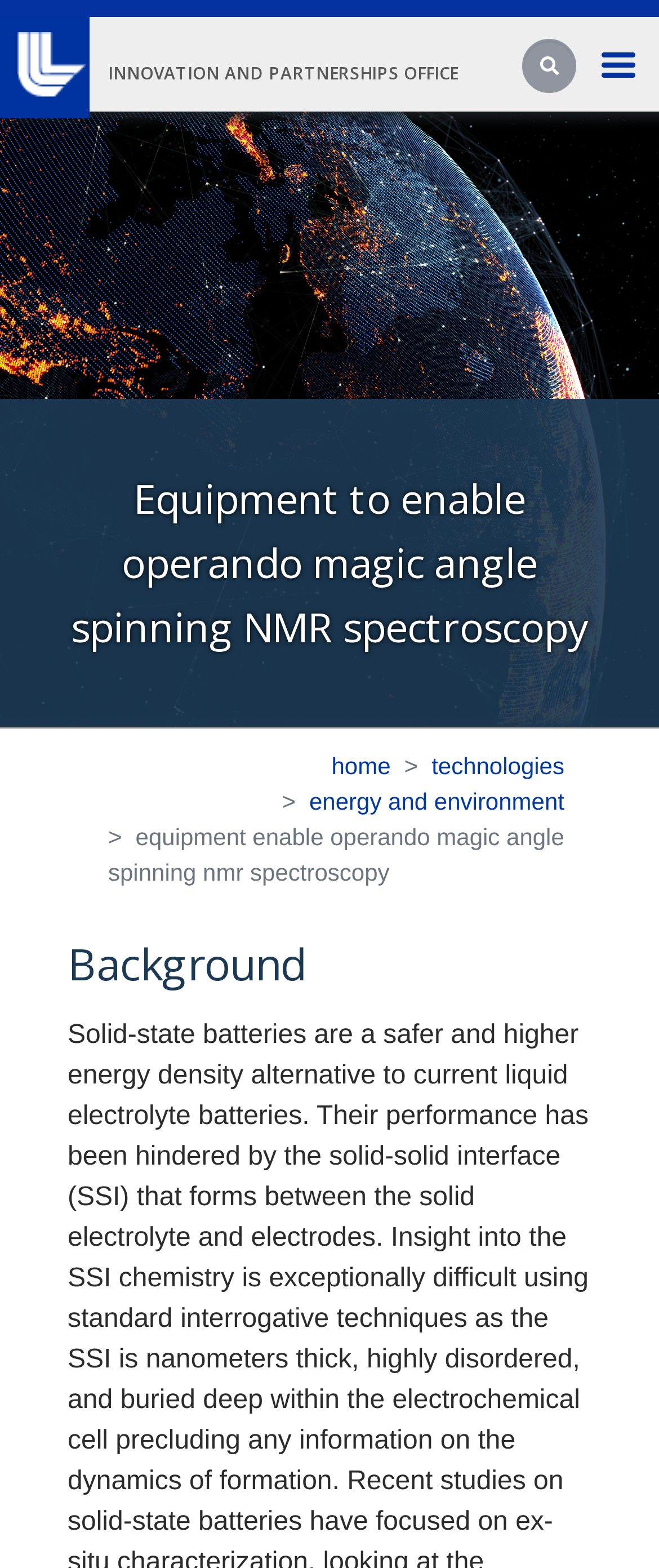What is the logo on the top left corner? Refer to the image and provide a one-word or short phrase answer.

LLNL Logo